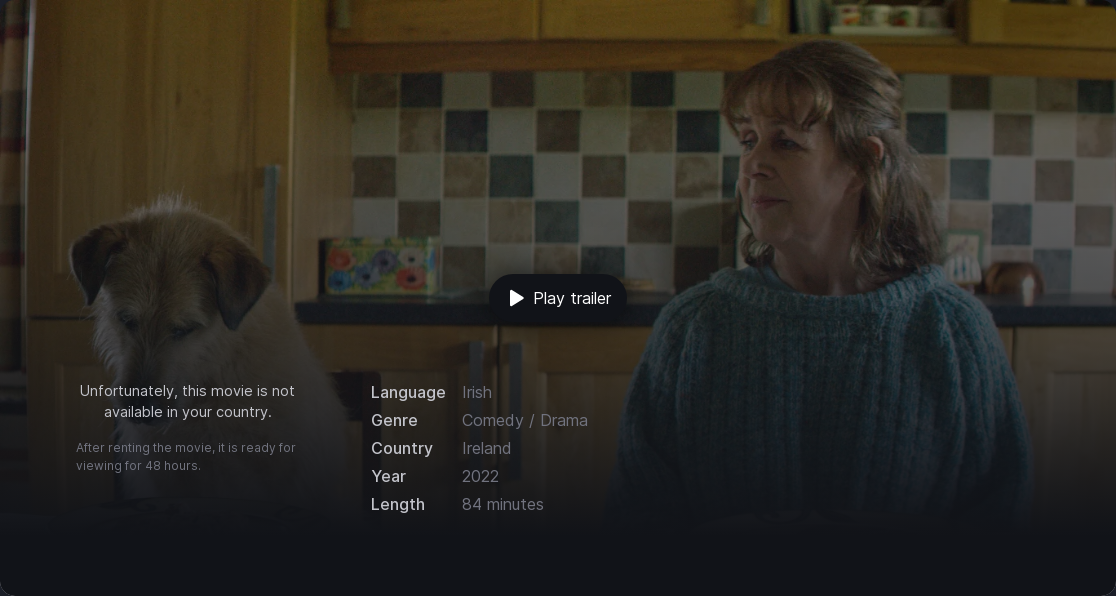How long is the film available for viewing after renting?
Based on the screenshot, give a detailed explanation to answer the question.

The answer can be obtained by reading the notification overlay on the image, which states that after renting the movie, it will be ready for viewing for 48 hours.